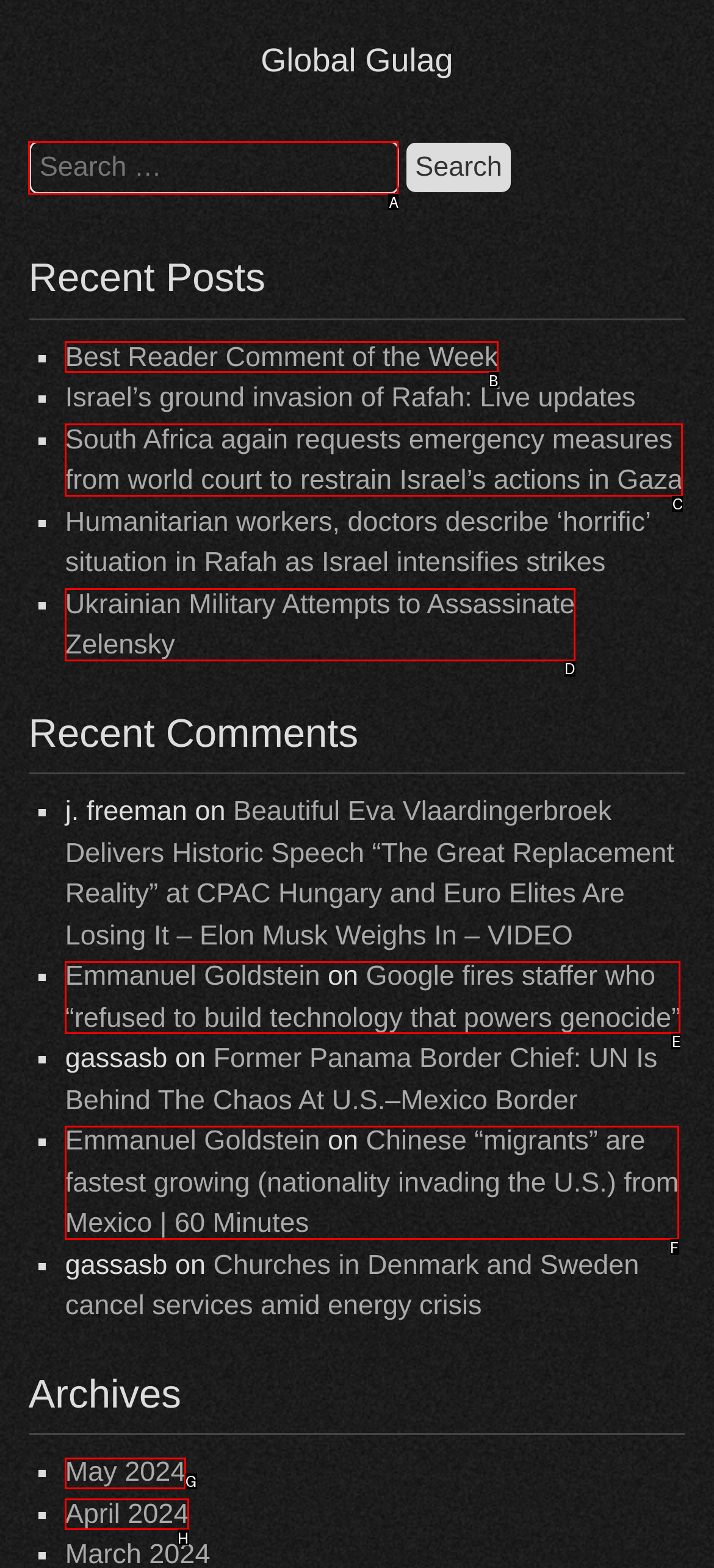Pick the option that should be clicked to perform the following task: Click on the 'Flexible Neon Light Strip' link
Answer with the letter of the selected option from the available choices.

None